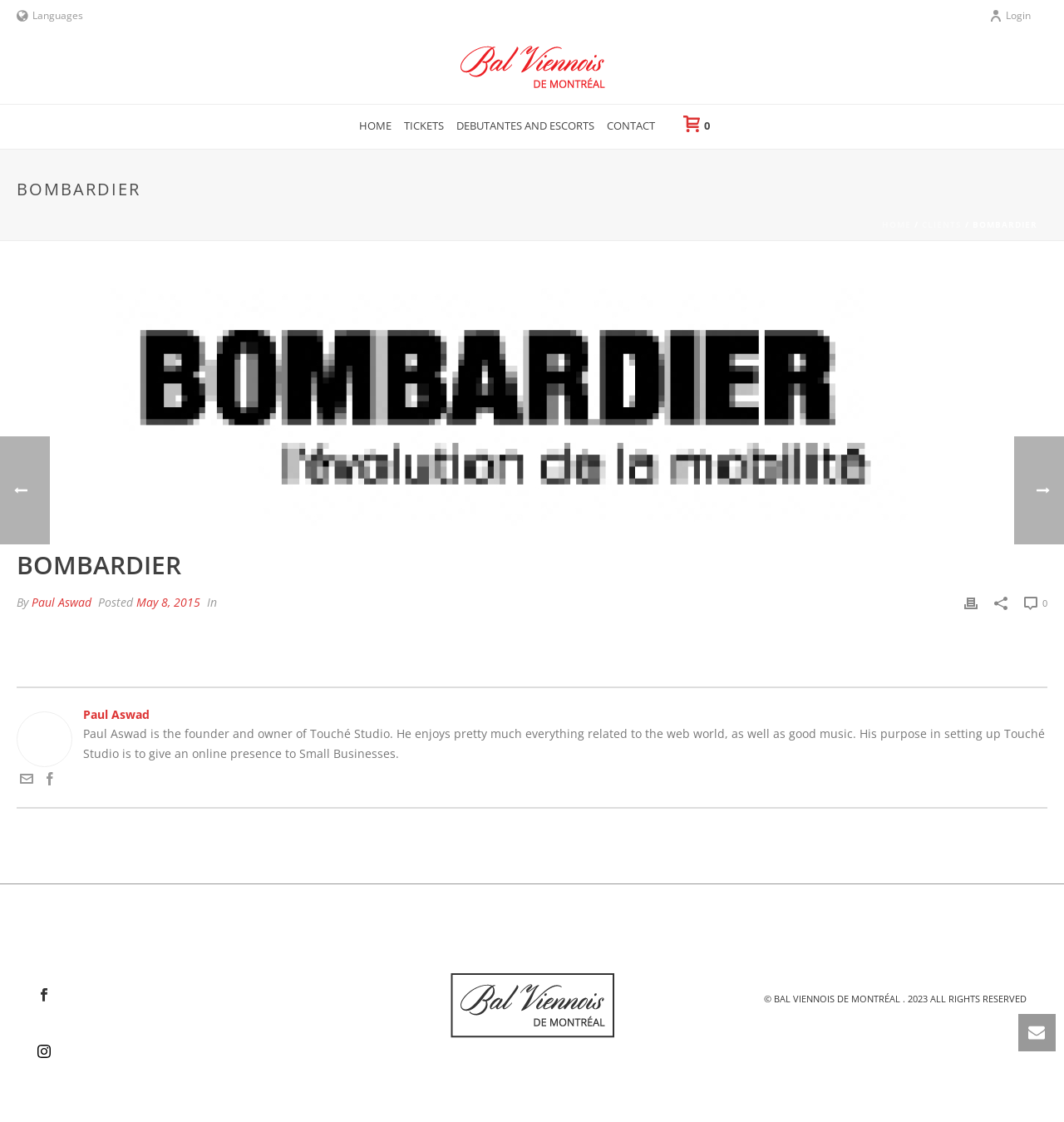Find the bounding box coordinates of the clickable area required to complete the following action: "View tickets information".

[0.368, 0.093, 0.417, 0.133]